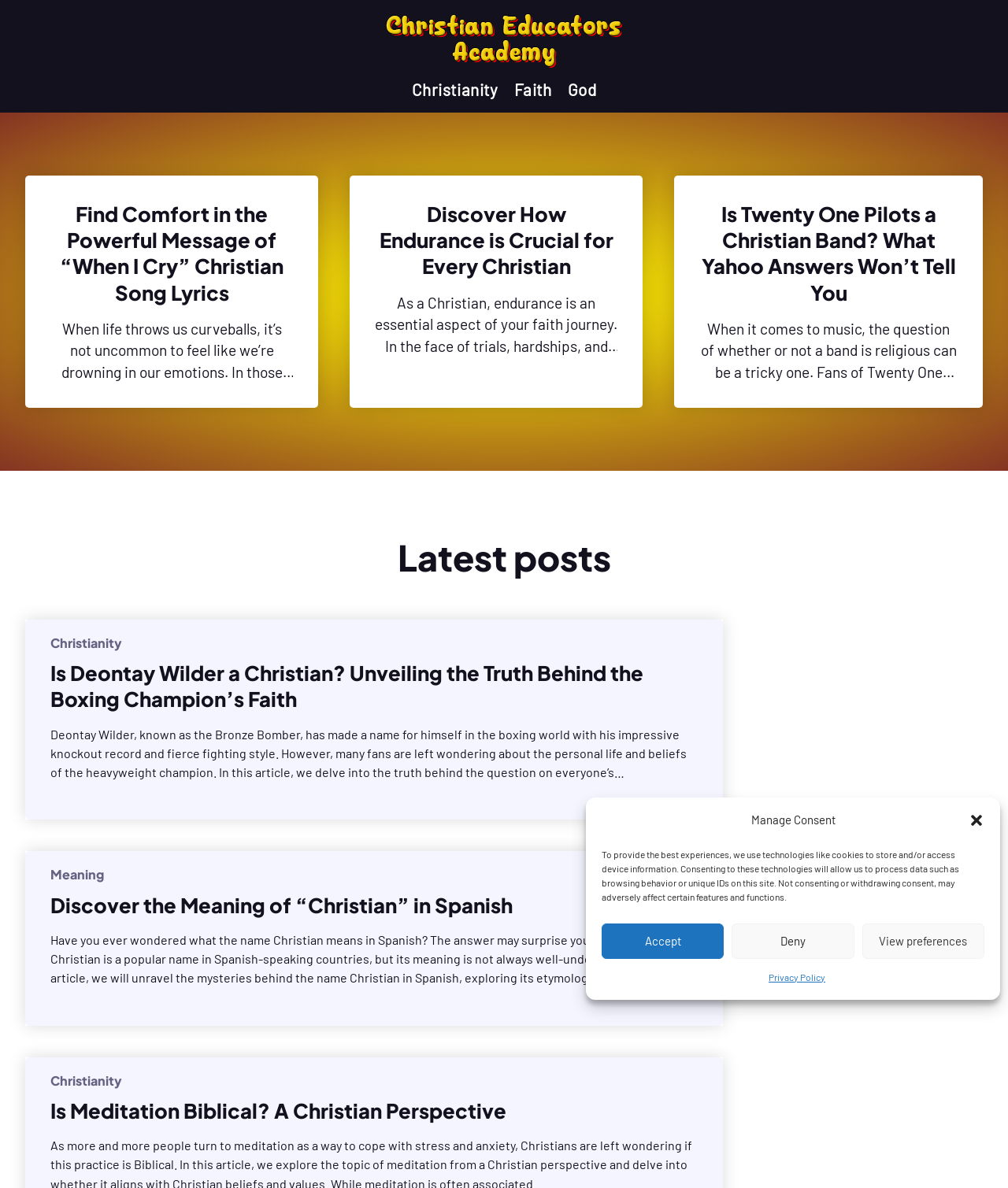Specify the bounding box coordinates of the area that needs to be clicked to achieve the following instruction: "Click the 'Christian Educators Academy' link".

[0.383, 0.011, 0.617, 0.057]